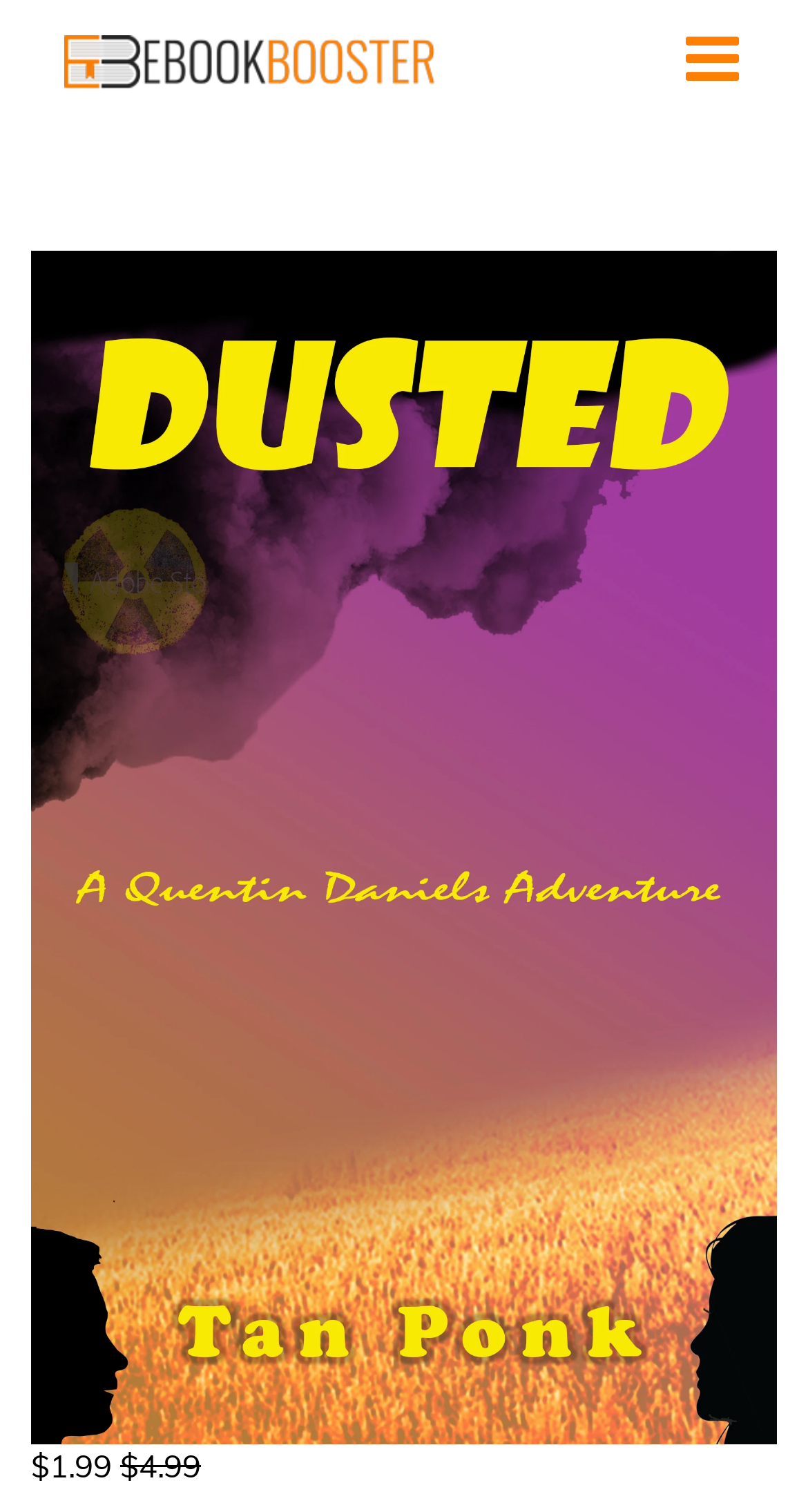What is the logo of the website?
Using the image as a reference, answer with just one word or a short phrase.

Dusted - eBook Booster Promotional Services